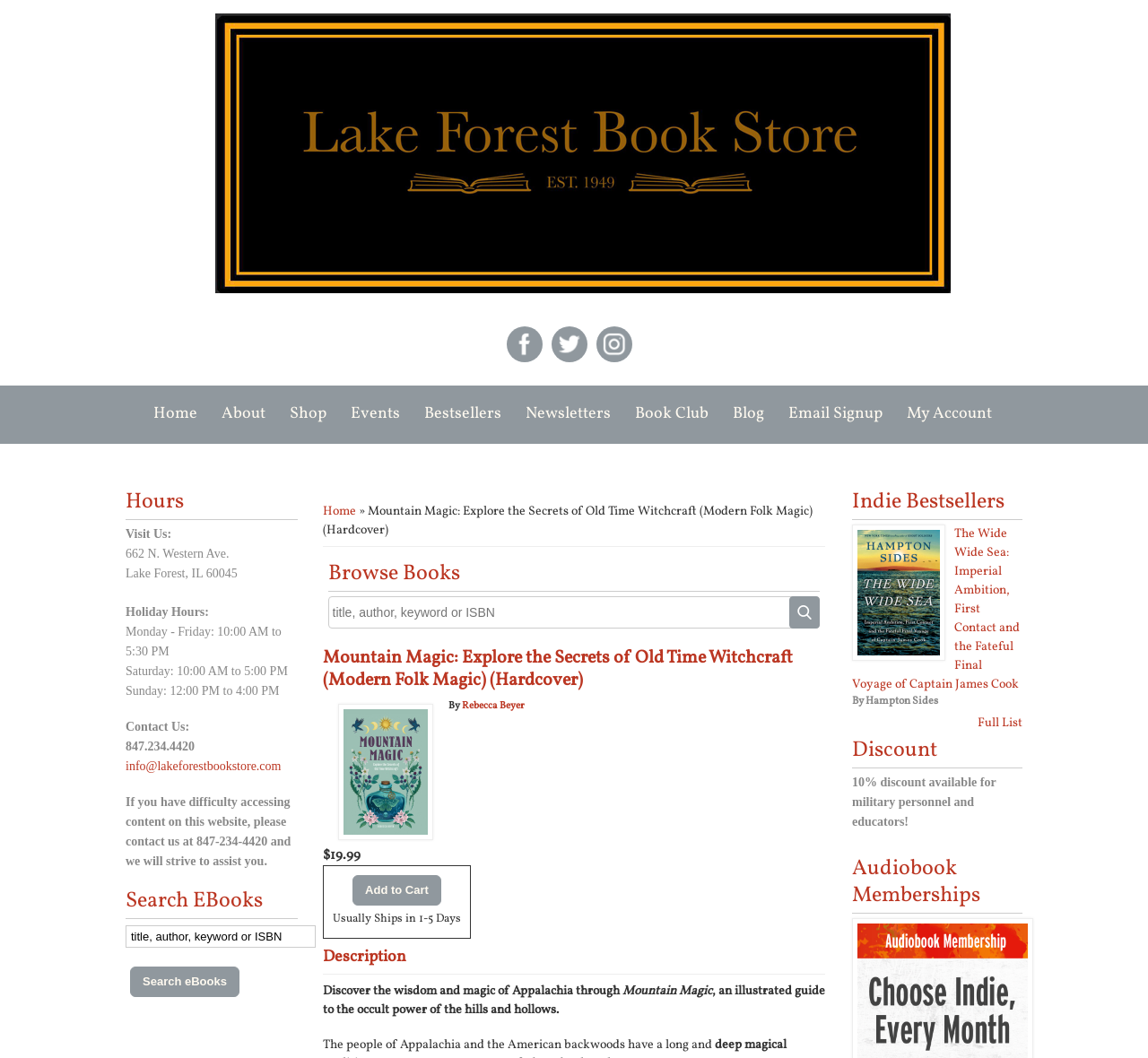Using a single word or phrase, answer the following question: 
What is the store's phone number?

847.234.4420